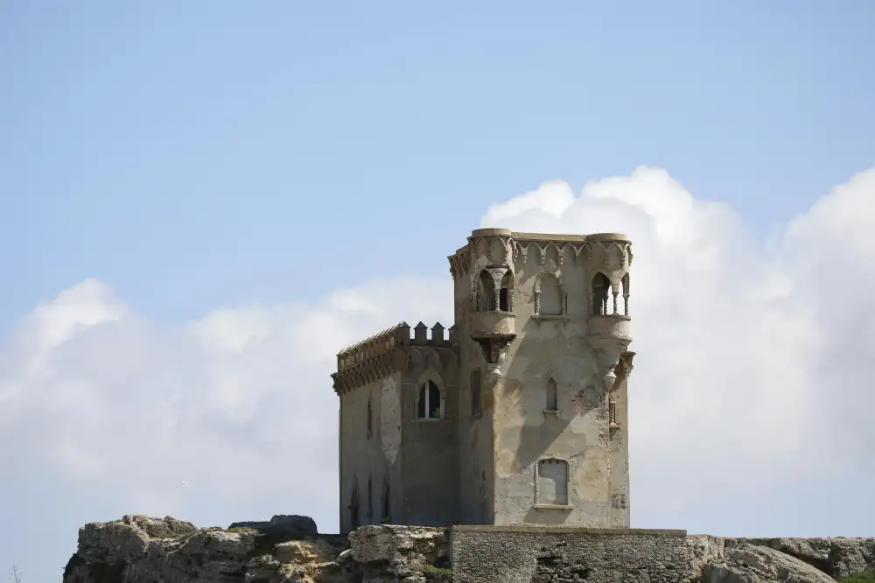Could you please study the image and provide a detailed answer to the question:
What is the condition of the castle's stone facade?

The surrounding landscape is bathed in natural light, accentuating the castle's weathered stone facade and intricate detailing, which suggests that the castle has been exposed to the elements for a significant amount of time.